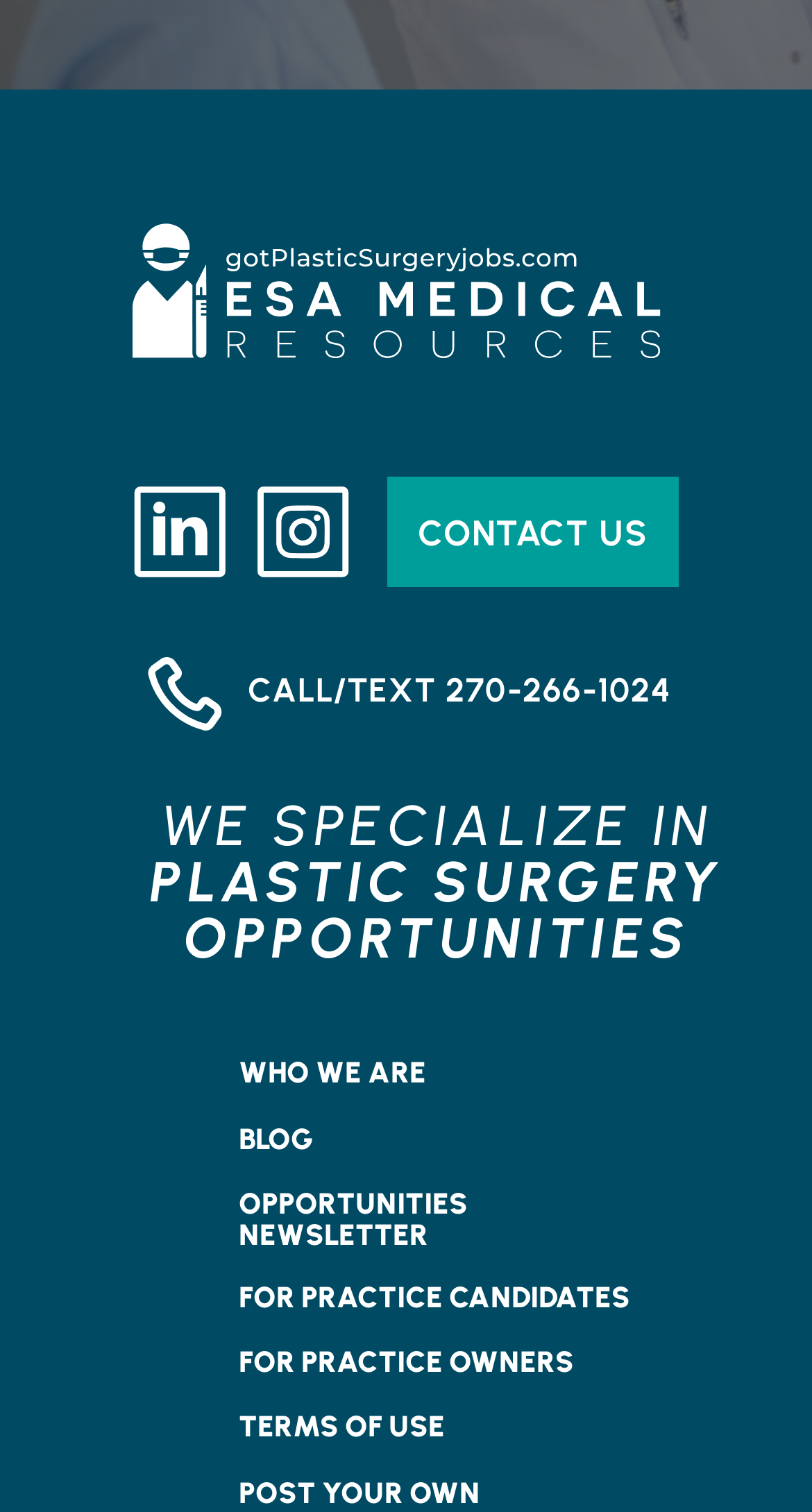Please identify the coordinates of the bounding box for the clickable region that will accomplish this instruction: "Navigate to WHO WE ARE page".

[0.294, 0.7, 0.524, 0.721]